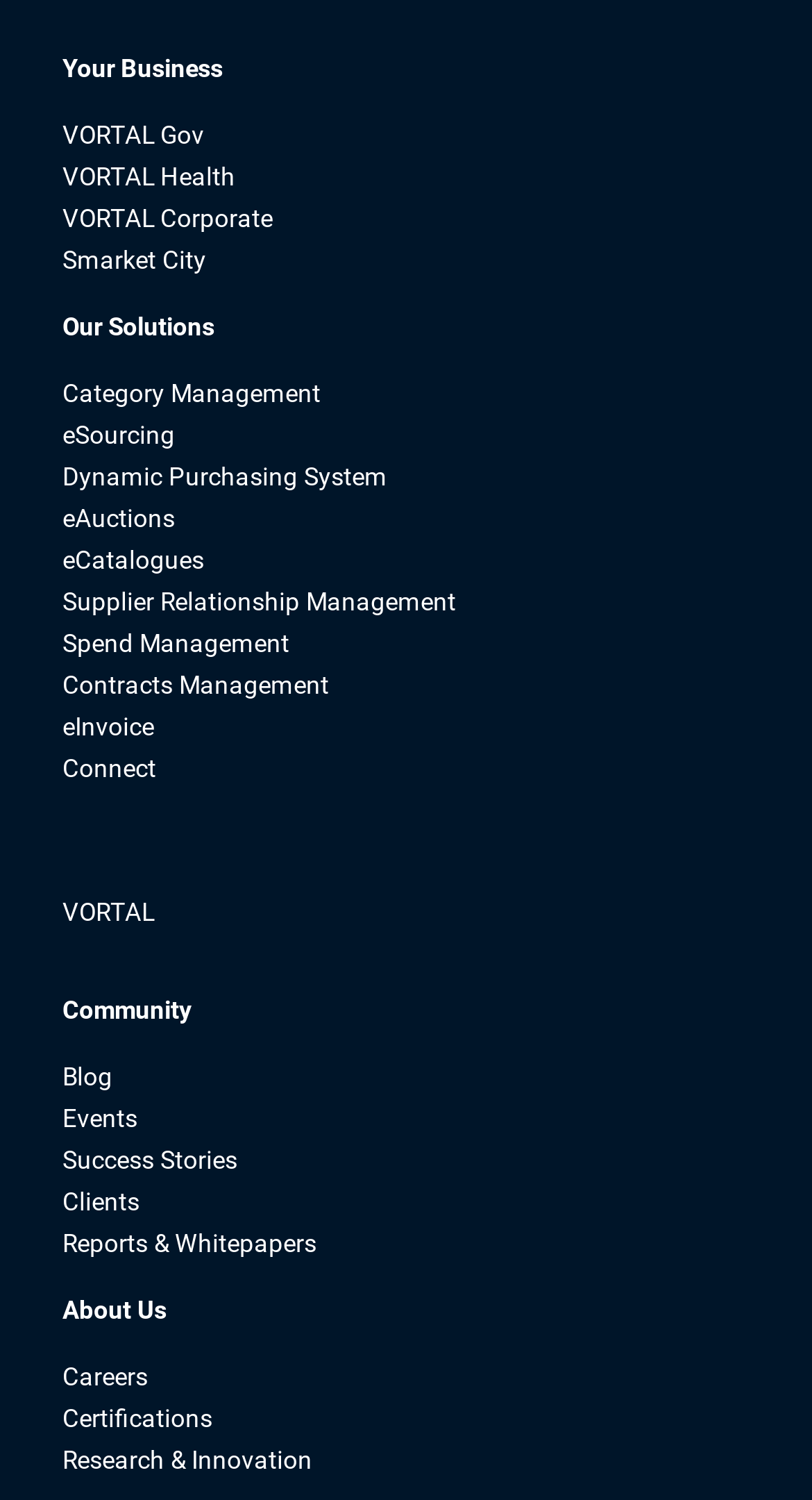Locate the bounding box of the UI element defined by this description: "Smarket City". The coordinates should be given as four float numbers between 0 and 1, formatted as [left, top, right, bottom].

[0.077, 0.164, 0.254, 0.183]